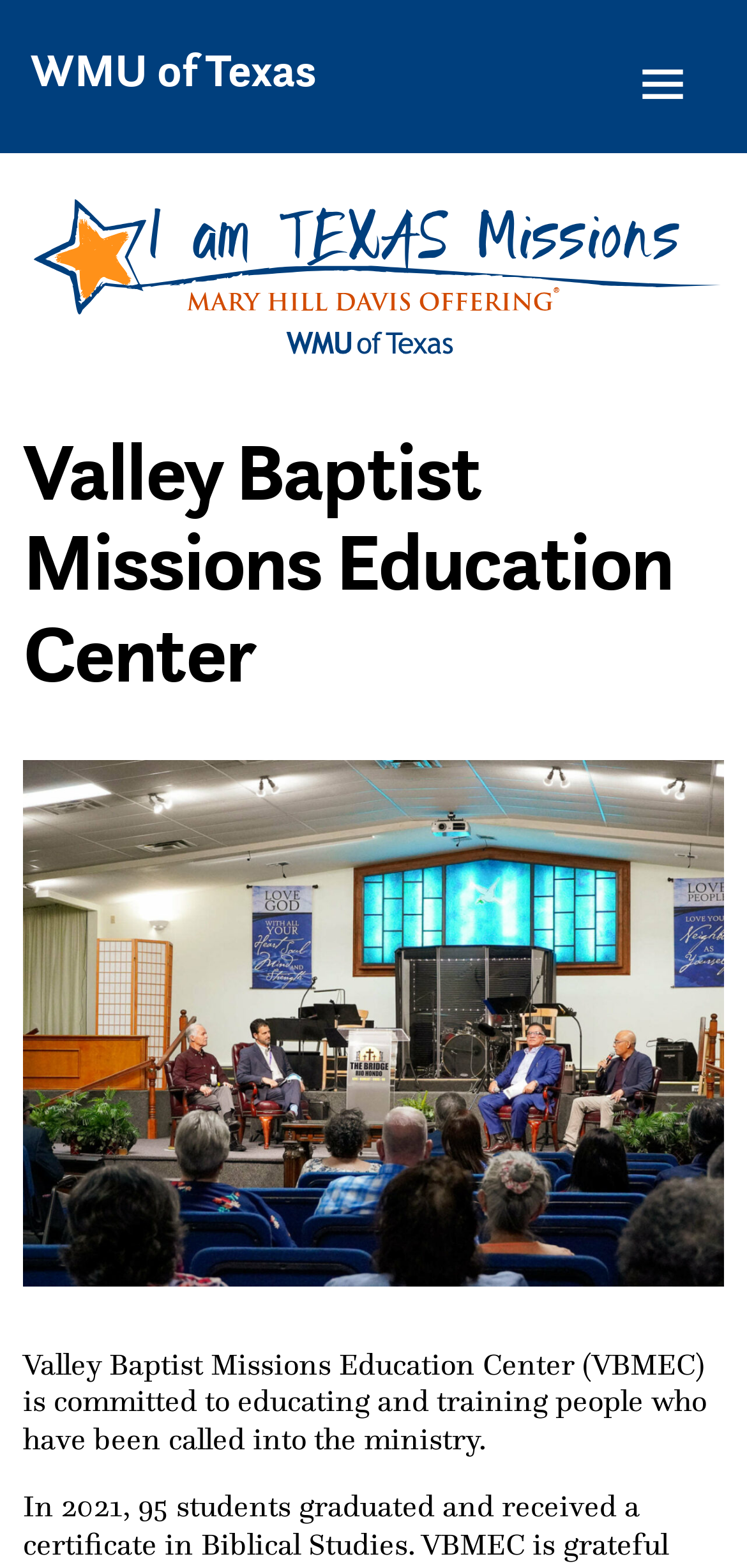Is there an image associated with the Mary Hill Davis Offering?
By examining the image, provide a one-word or phrase answer.

Yes